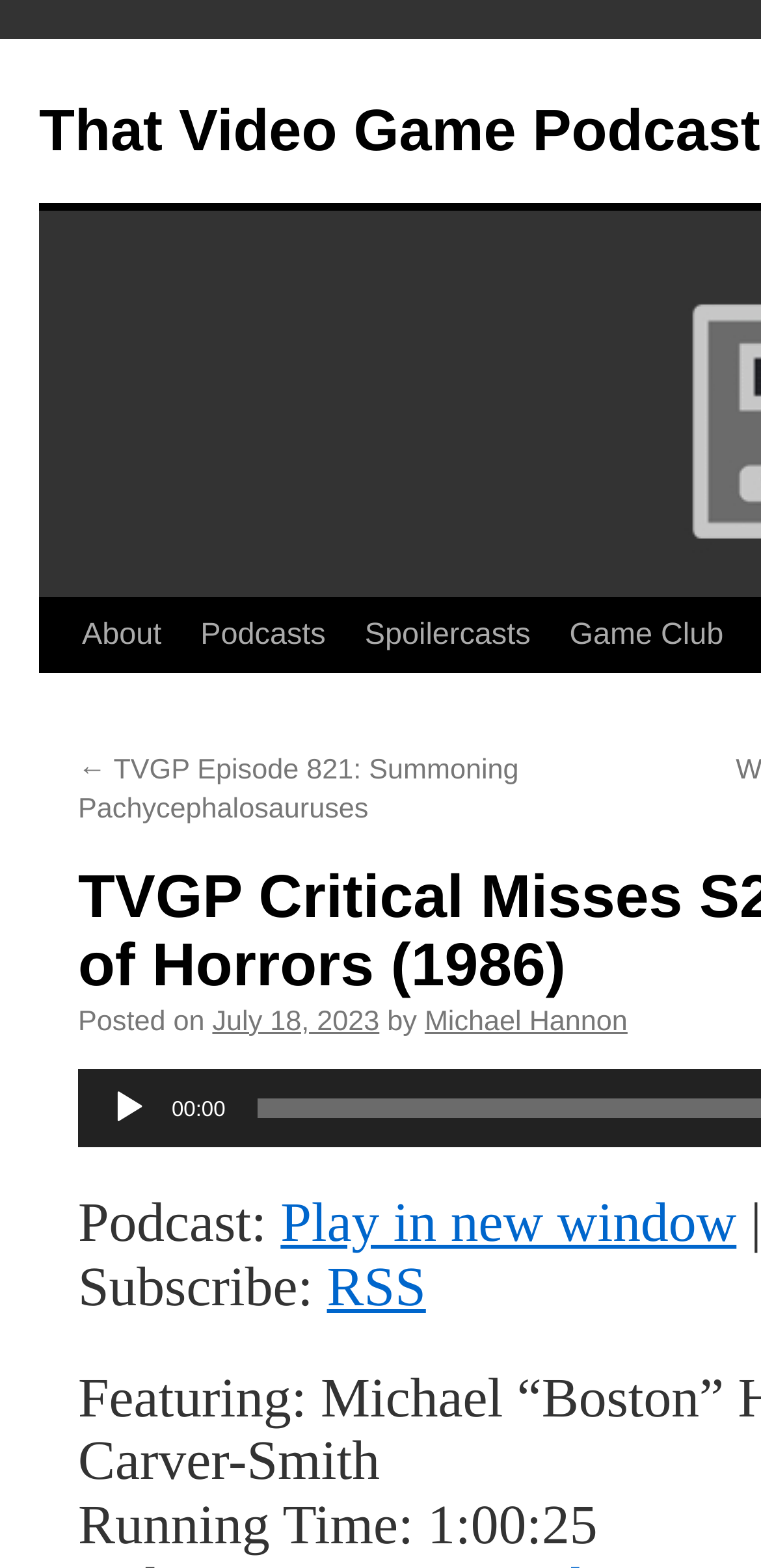Determine the bounding box for the described UI element: "parent_node: Necessary".

None